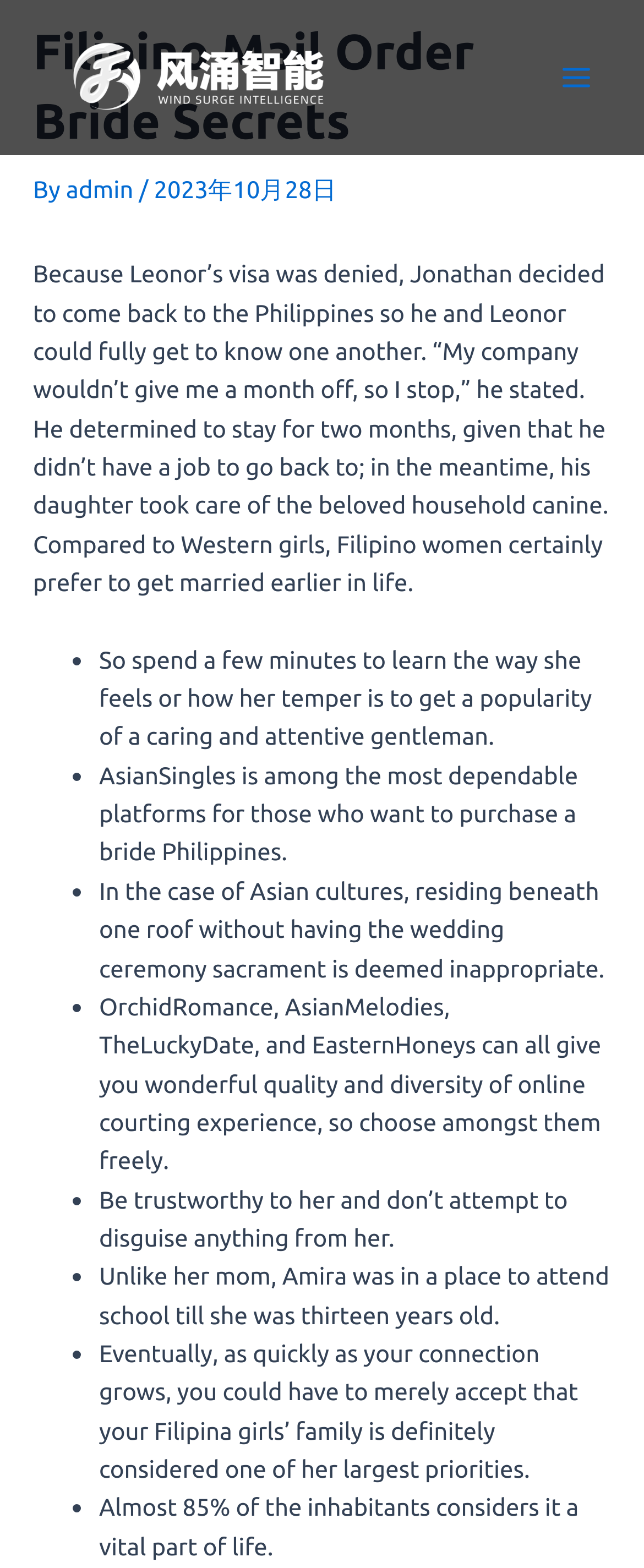Using the provided element description: "Main Menu", identify the bounding box coordinates. The coordinates should be four floats between 0 and 1 in the order [left, top, right, bottom].

[0.841, 0.027, 0.949, 0.071]